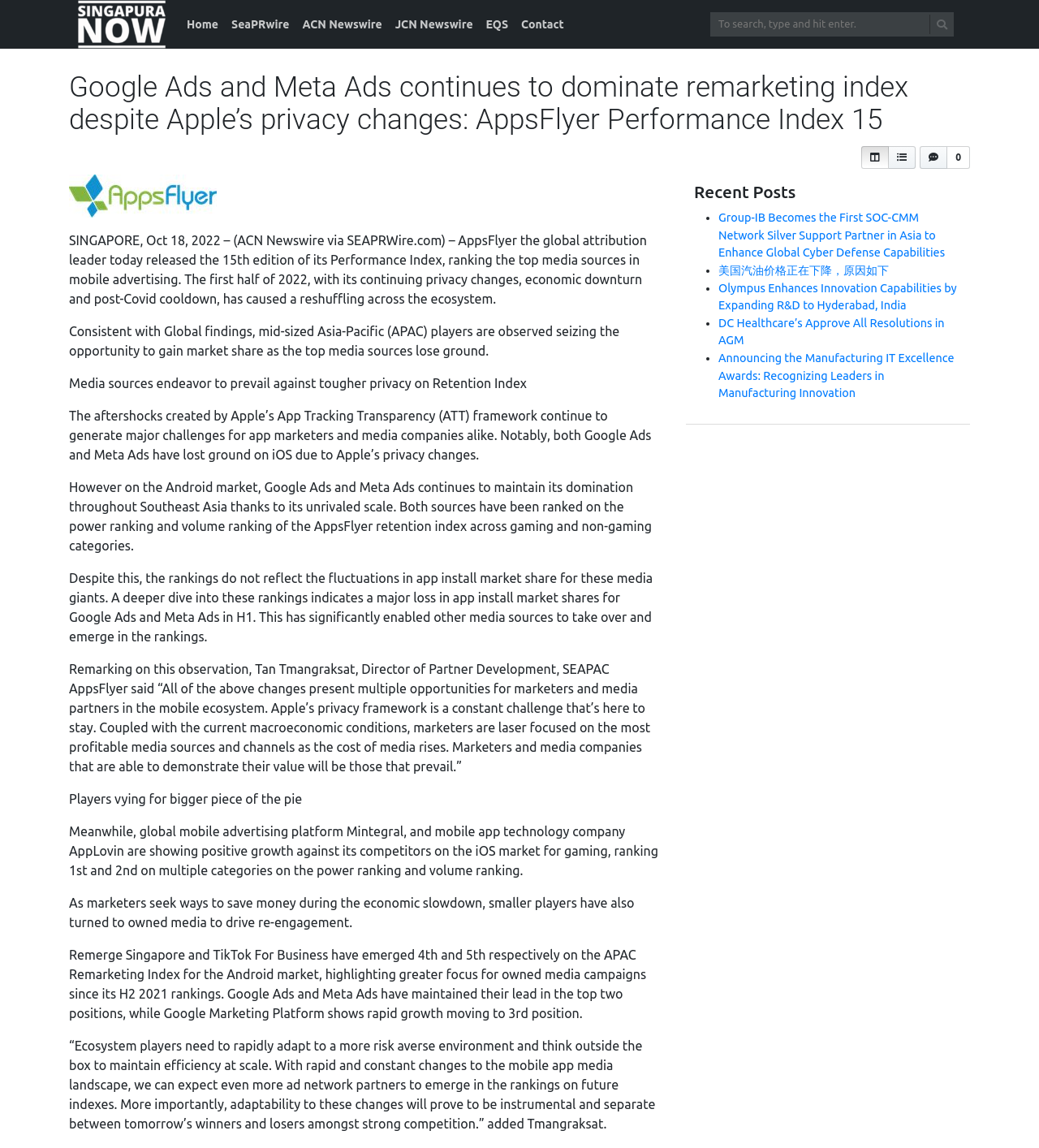Identify the bounding box coordinates of the area you need to click to perform the following instruction: "Click the logo".

[0.074, 0.0, 0.161, 0.042]